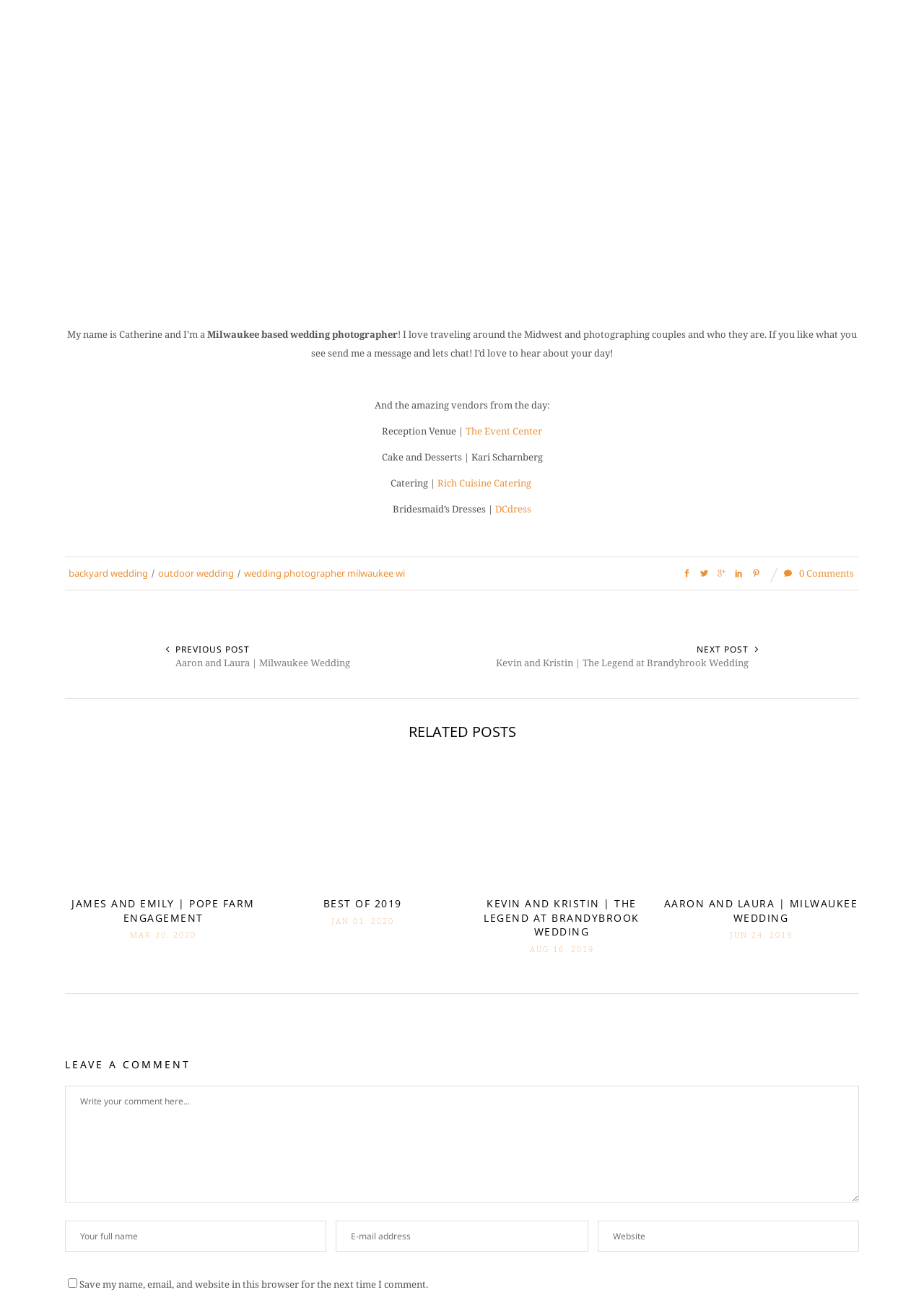Please answer the following query using a single word or phrase: 
What is the purpose of the textbox at the bottom?

To write a comment